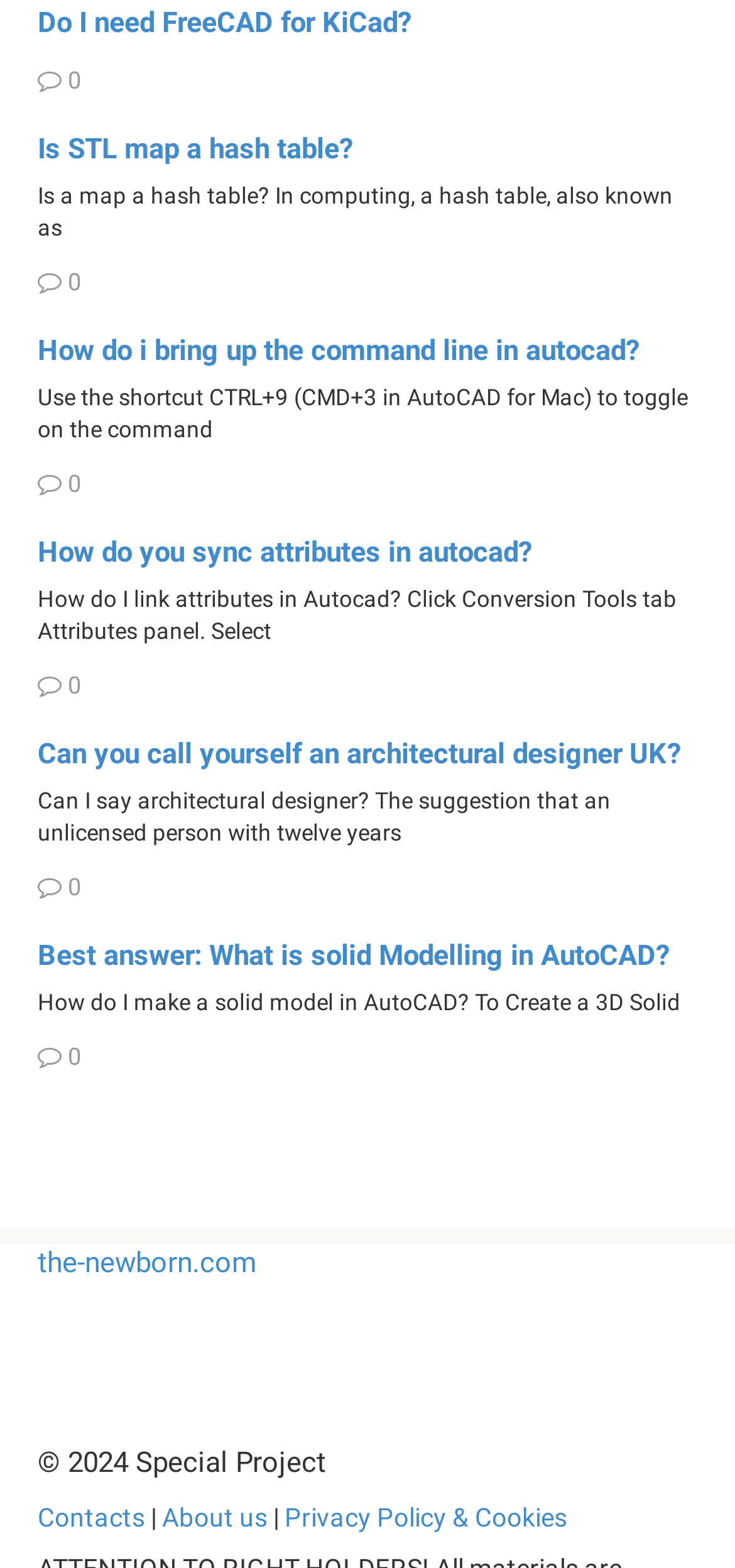Locate the bounding box coordinates of the clickable element to fulfill the following instruction: "Share on Facebook". Provide the coordinates as four float numbers between 0 and 1 in the format [left, top, right, bottom].

None